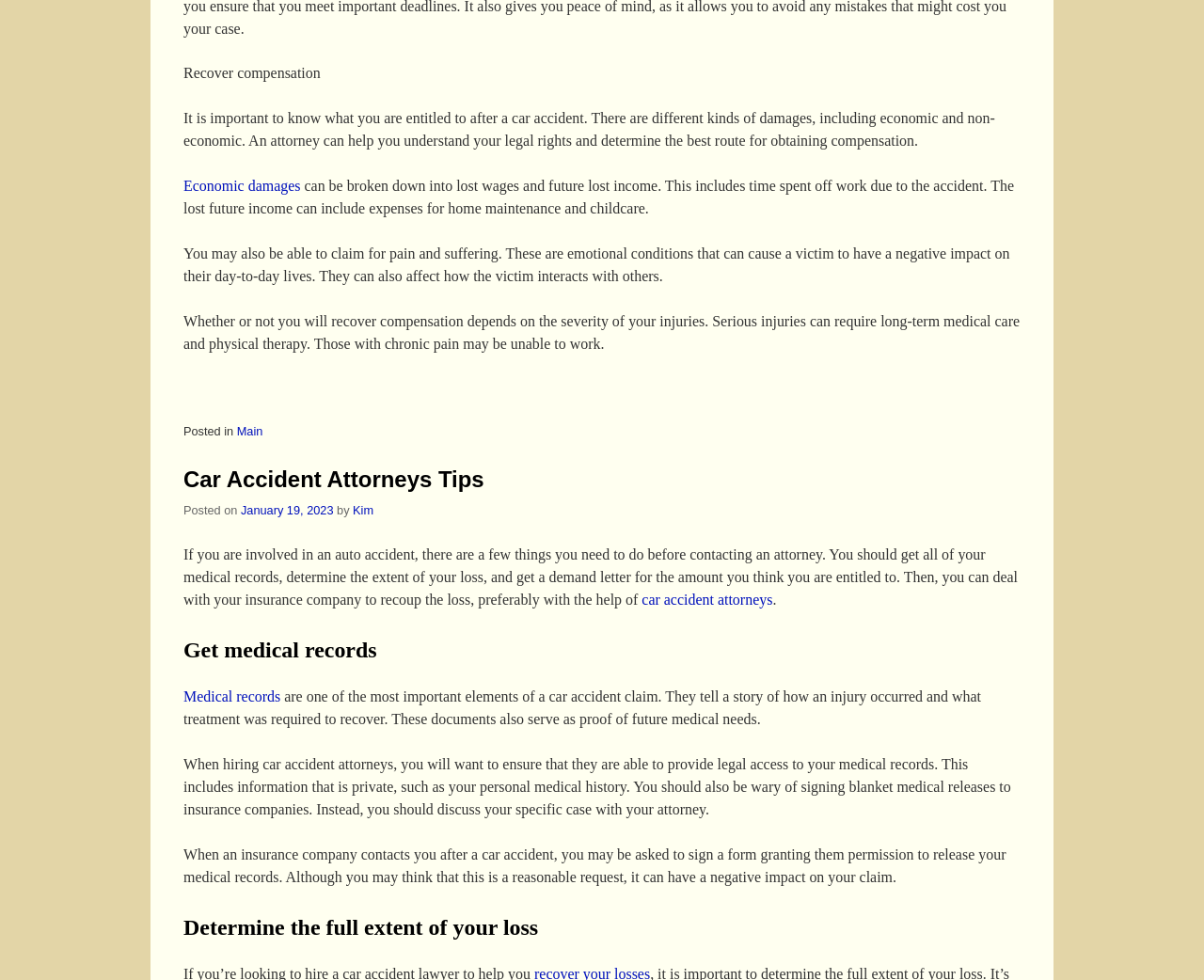Predict the bounding box of the UI element that fits this description: "Medical records".

[0.152, 0.703, 0.233, 0.719]